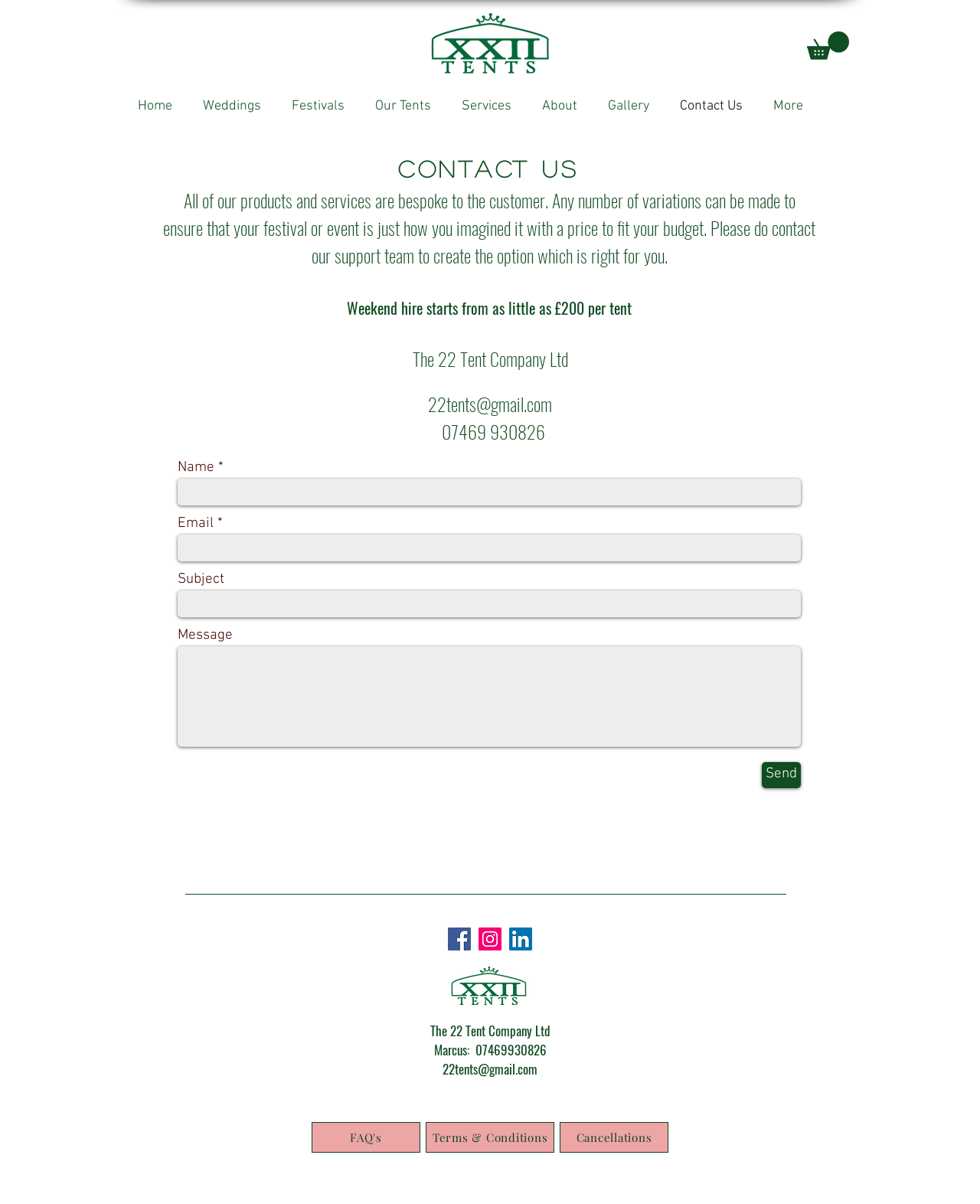What is the company's phone number?
Based on the visual details in the image, please answer the question thoroughly.

I found the company's phone number by looking at the contact information section, where it is listed as '07469 930826'.